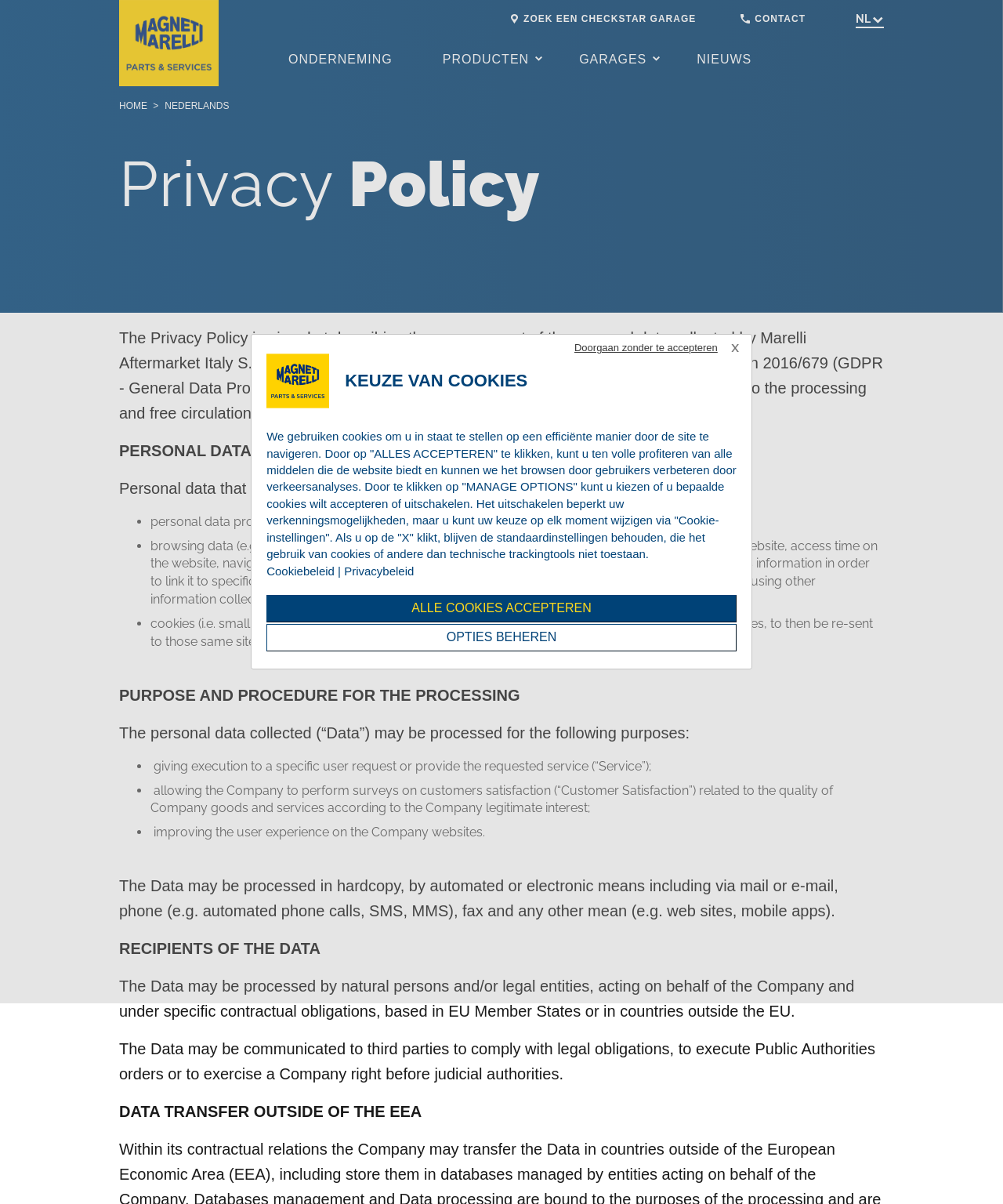Locate the UI element described by Doorgaan zonder te accepteren in the provided webpage screenshot. Return the bounding box coordinates in the format (top-left x, top-left y, bottom-right x, bottom-right y), ensuring all values are between 0 and 1.

[0.573, 0.281, 0.715, 0.296]